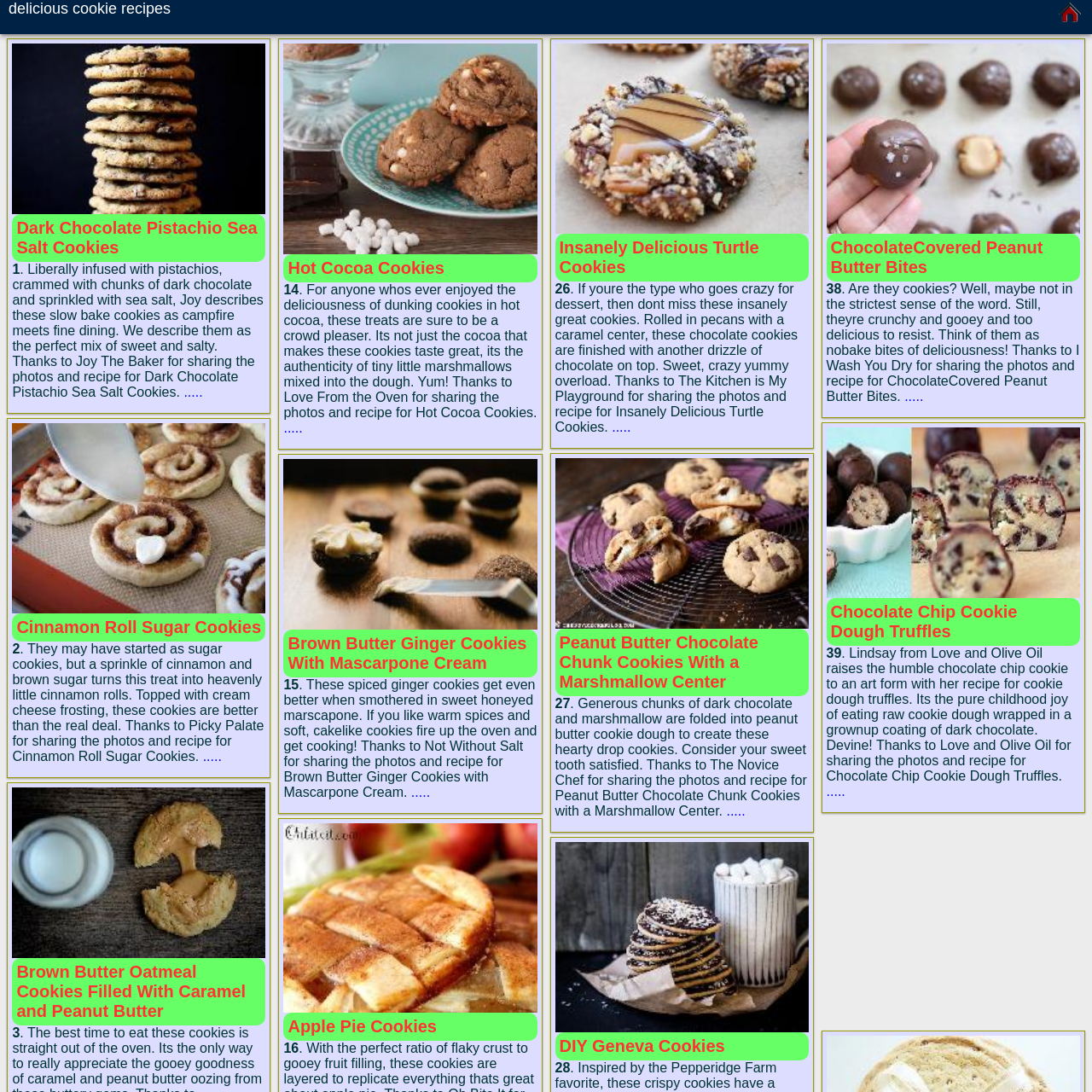Identify the bounding box coordinates for the UI element described as follows: aria-label="Advertisement" name="aswift_1" title="Advertisement". Use the format (top-left x, top-left y, bottom-right x, bottom-right y) and ensure all values are floating point numbers between 0 and 1.

[0.75, 0.748, 0.995, 0.944]